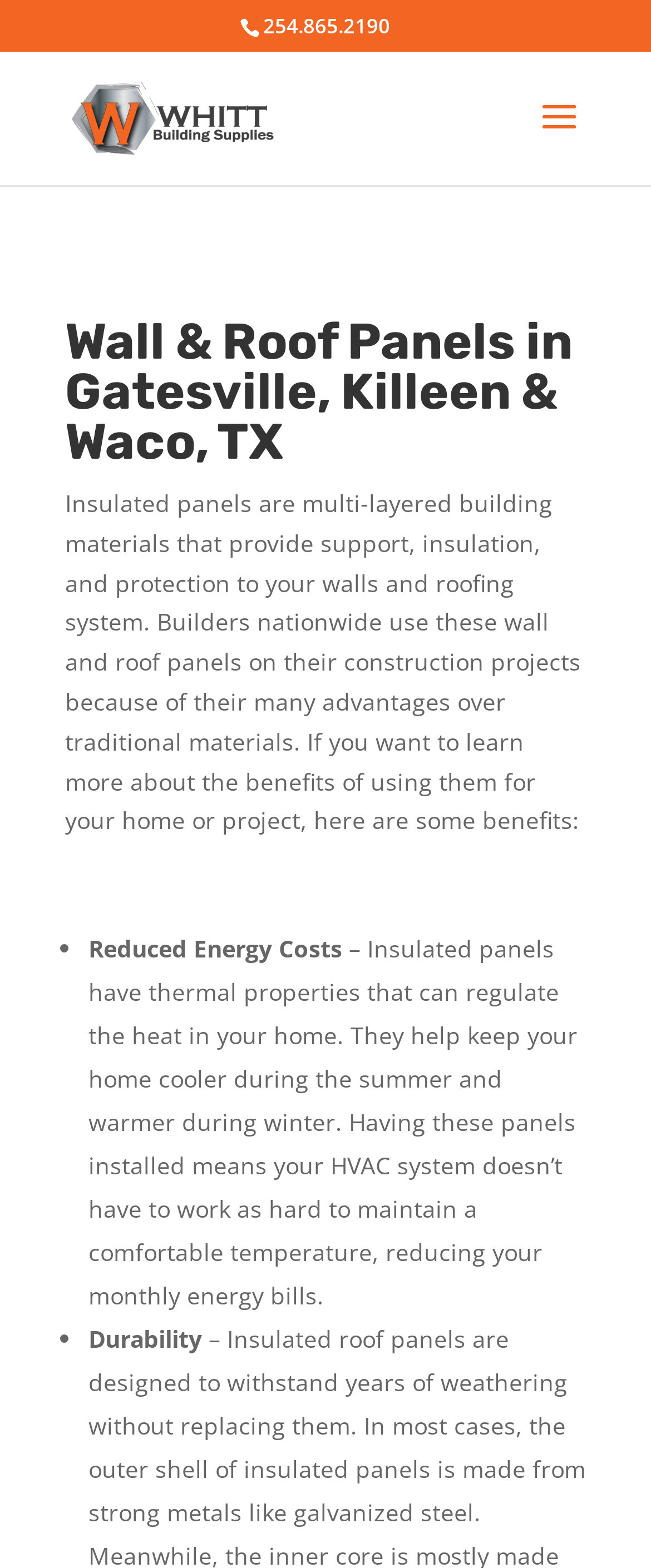Give a complete and precise description of the webpage's appearance.

The webpage is about Roof & Wall Panels offered by Whitt Building Supplies. At the top-right corner, there is a phone number "254.865.2190" displayed. Below it, on the top-left side, is a link to Whitt Building Supplies, accompanied by an image with the same name. 

The main content starts with a heading "Wall & Roof Panels in Gatesville, Killeen & Waco, TX" located near the top of the page. Below the heading, there is a paragraph of text explaining the benefits of using insulated panels for walls and roofing systems. 

Following the paragraph, there is a list of benefits, marked by bullet points. The first benefit listed is "Reduced Energy Costs", which is explained in a subsequent paragraph. The text explains how insulated panels can regulate heat, reducing the need for HVAC systems to work hard, thus reducing energy bills. 

Below this, there is another bullet point, "Durability", which is likely to be explained in a similar manner, but the text is not provided in the given accessibility tree.